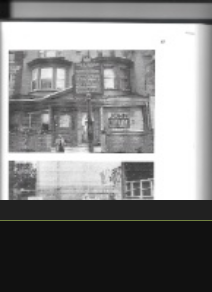Illustrate the scene in the image with a detailed description.

This historical image captures the Philadelphia house where jazz legend John Coltrane lived with his cousin Mary from 1952 to 1958. The building's architecture reflects the mid-20th century style, characterized by its large windows and detailed facade. A sign in the window indicates the building's significance, marking it as part of Coltrane's formative years. This period was crucial in shaping his artistry and musical vision, contributing to his eventual rise as one of the most influential figures in jazz history. The image is credited to photographer Yasuhiro Fujioka, highlighting its importance in preserving the legacy of Coltrane’s personal and professional journey.